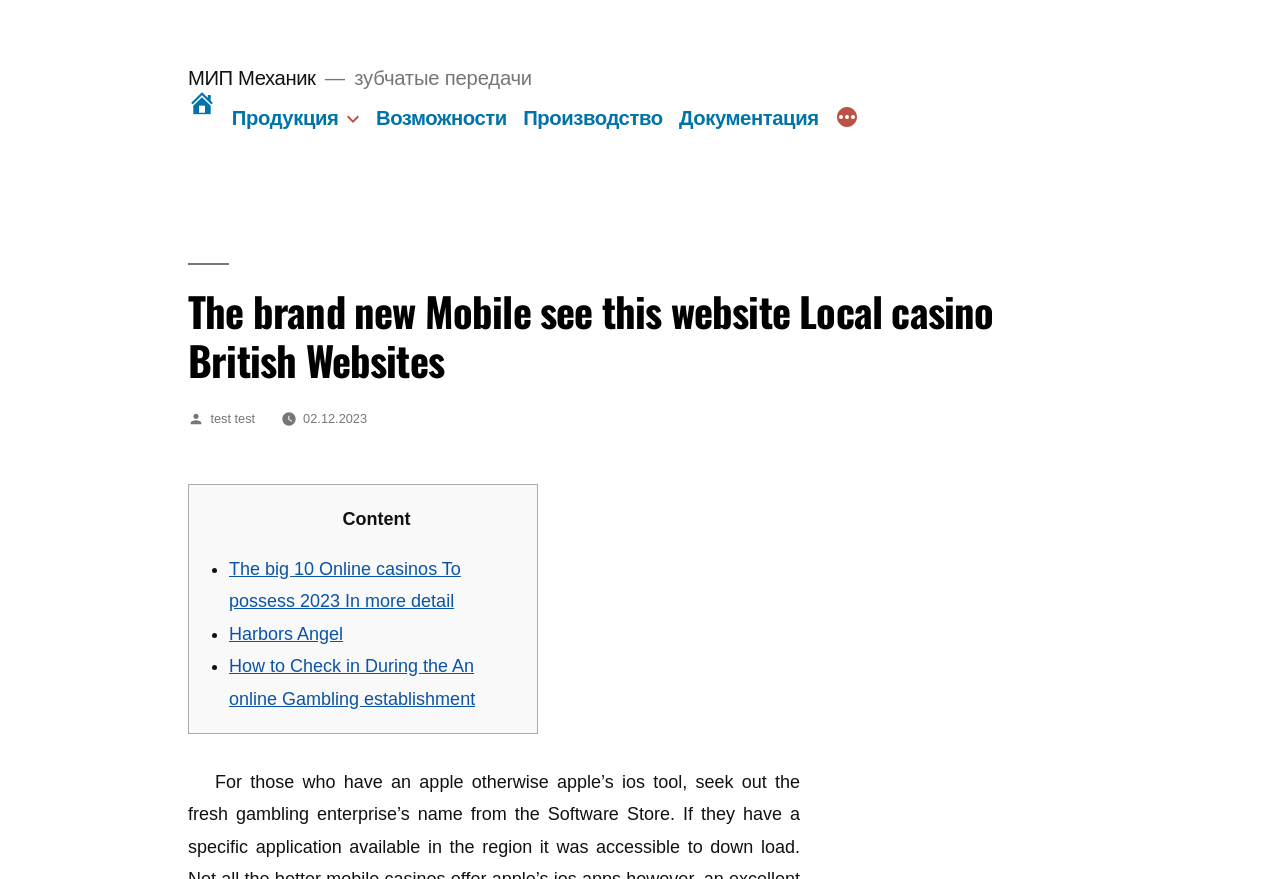What is the instruction for Apple users on the webpage?
Using the picture, provide a one-word or short phrase answer.

Seek out the casino's name in the App Store